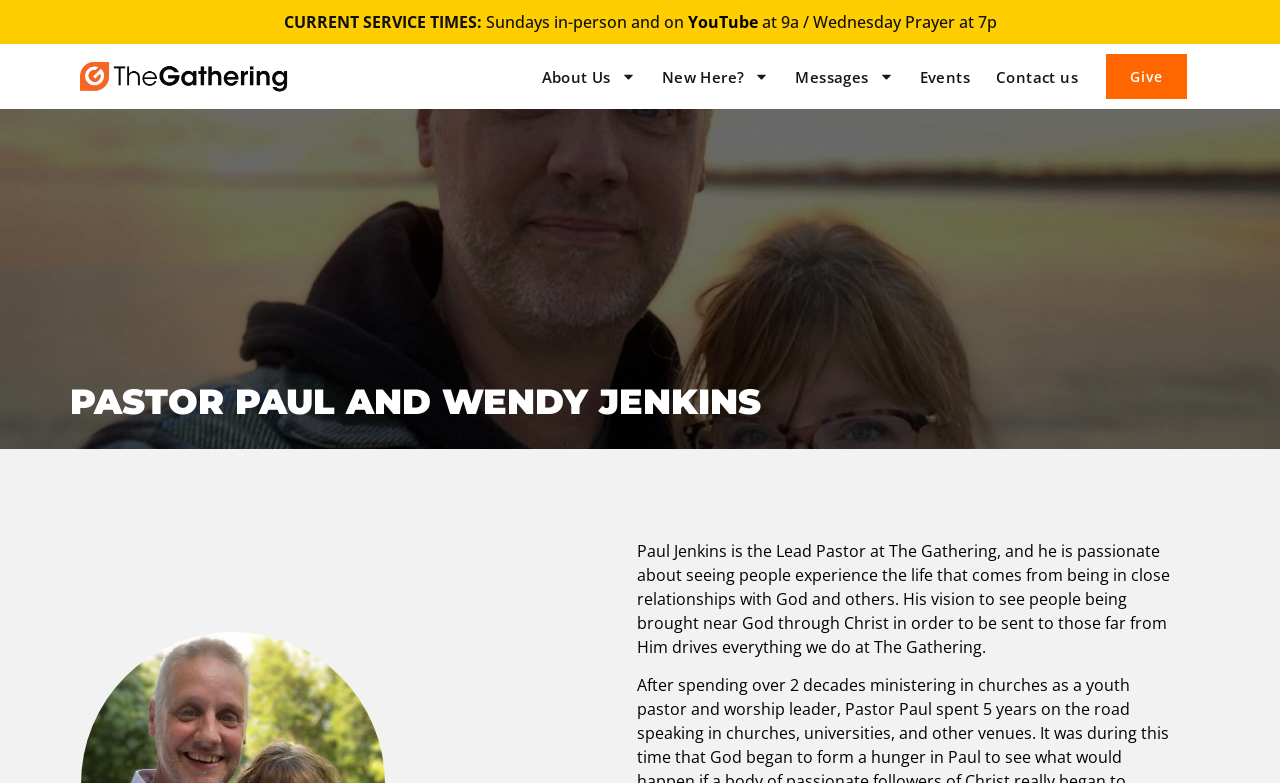Please provide a detailed answer to the question below by examining the image:
How can I watch services online?

I found the option to watch services online by looking at the text 'Sundays in-person and on YouTube' which suggests that services are streamed on YouTube.